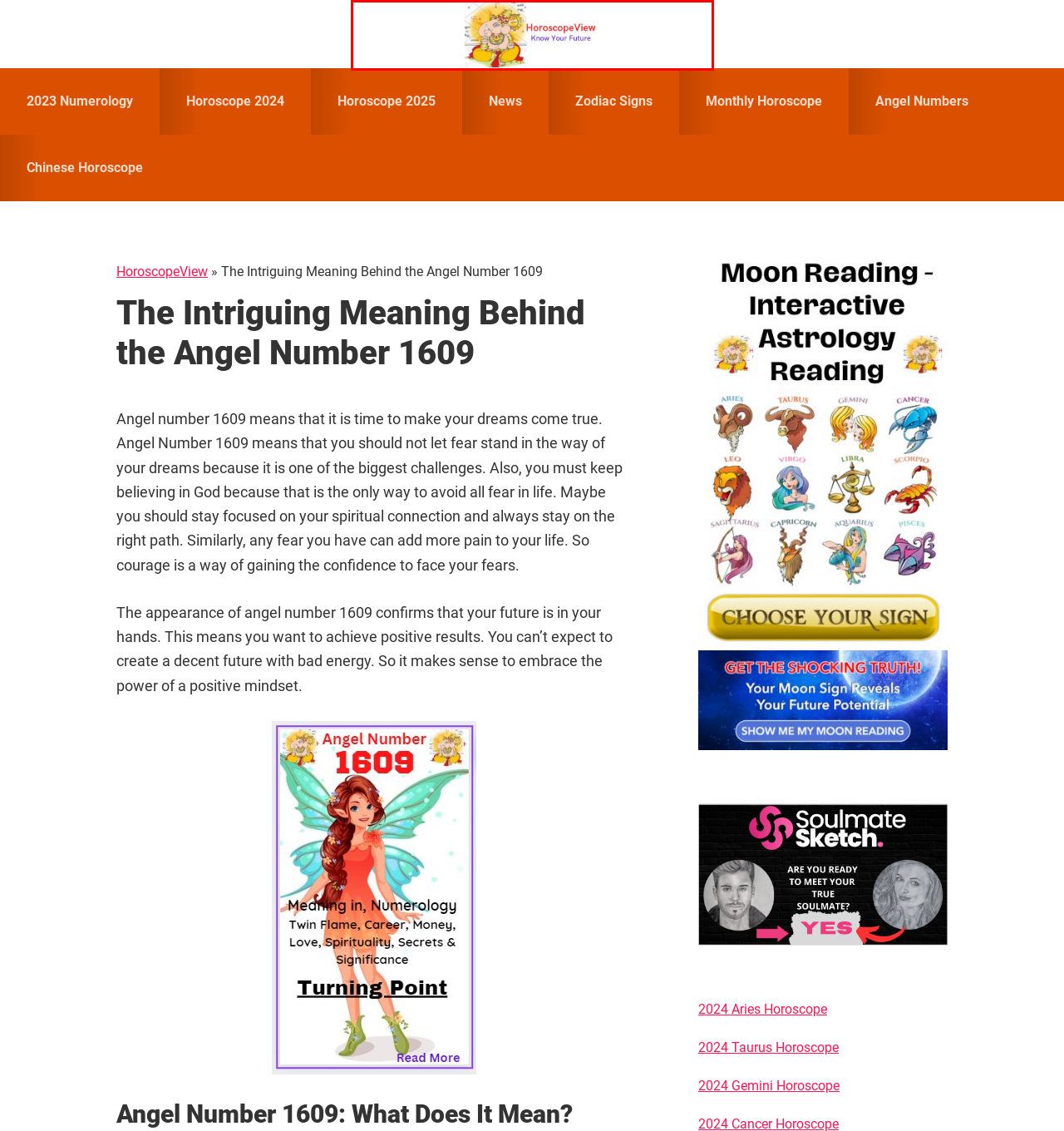Given a webpage screenshot featuring a red rectangle around a UI element, please determine the best description for the new webpage that appears after the element within the bounding box is clicked. The options are:
A. Horoscope 2025 and Free Yearly Astrology Predictions
B. Taurus Horoscope 2024 Predictions for Love, Career & Money
C. Monthly Horoscope Archives - HoroscopeView
D. 2024 Numerology Meaning and Predictions for Free
E. Aries Horoscope 2024 Predictions for Career, Love & Money
F. Chinese horoscope Archives - HoroscopeView
G. Horoscope and Astrology Predictions by Horoscopeview
H. News Archives - HoroscopeView

G